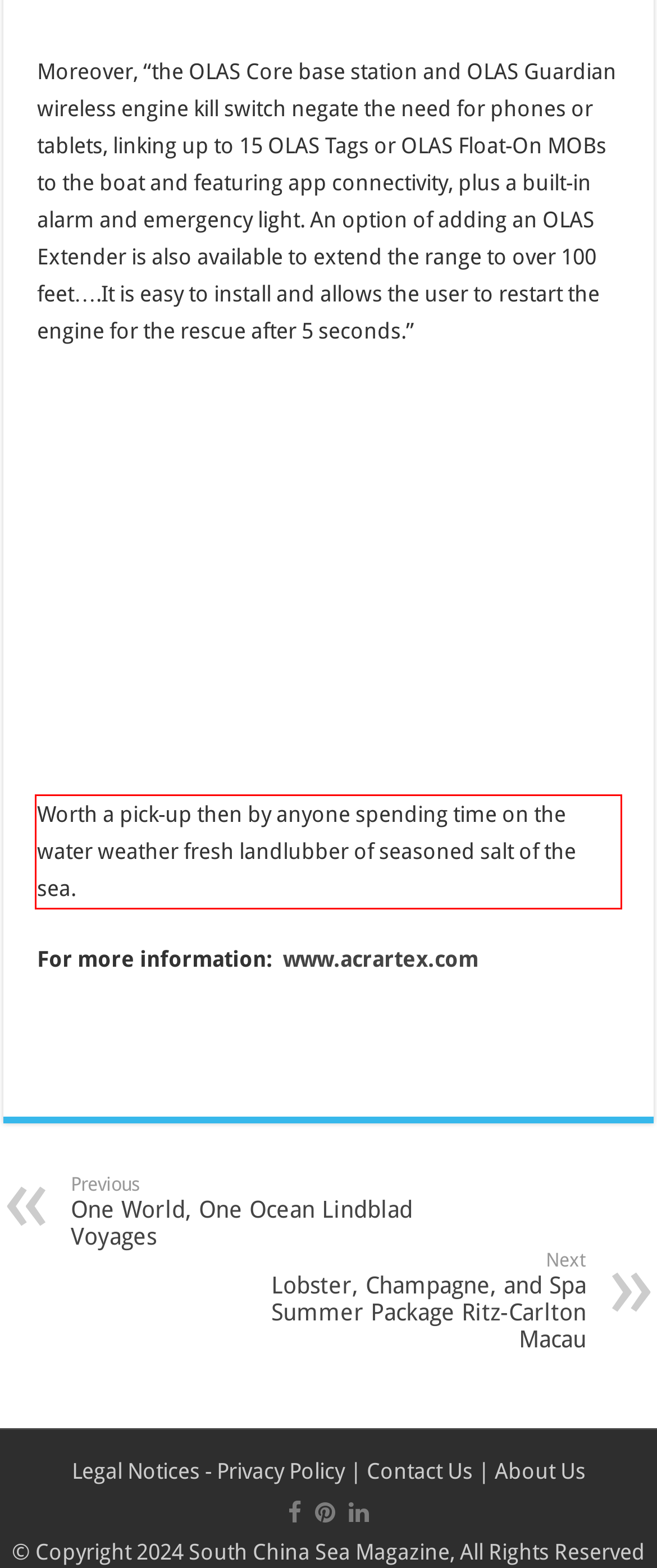Identify the red bounding box in the webpage screenshot and perform OCR to generate the text content enclosed.

Worth a pick-up then by anyone spending time on the water weather fresh landlubber of seasoned salt of the sea.